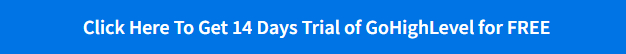Could you please study the image and provide a detailed answer to the question:
What is GoHighLevel's commitment to its users?

By encouraging potential users to engage with the platform, GoHighLevel underscores its commitment to supporting businesses in optimizing their marketing strategies, providing them with the necessary tools and services to improve their marketing efforts.